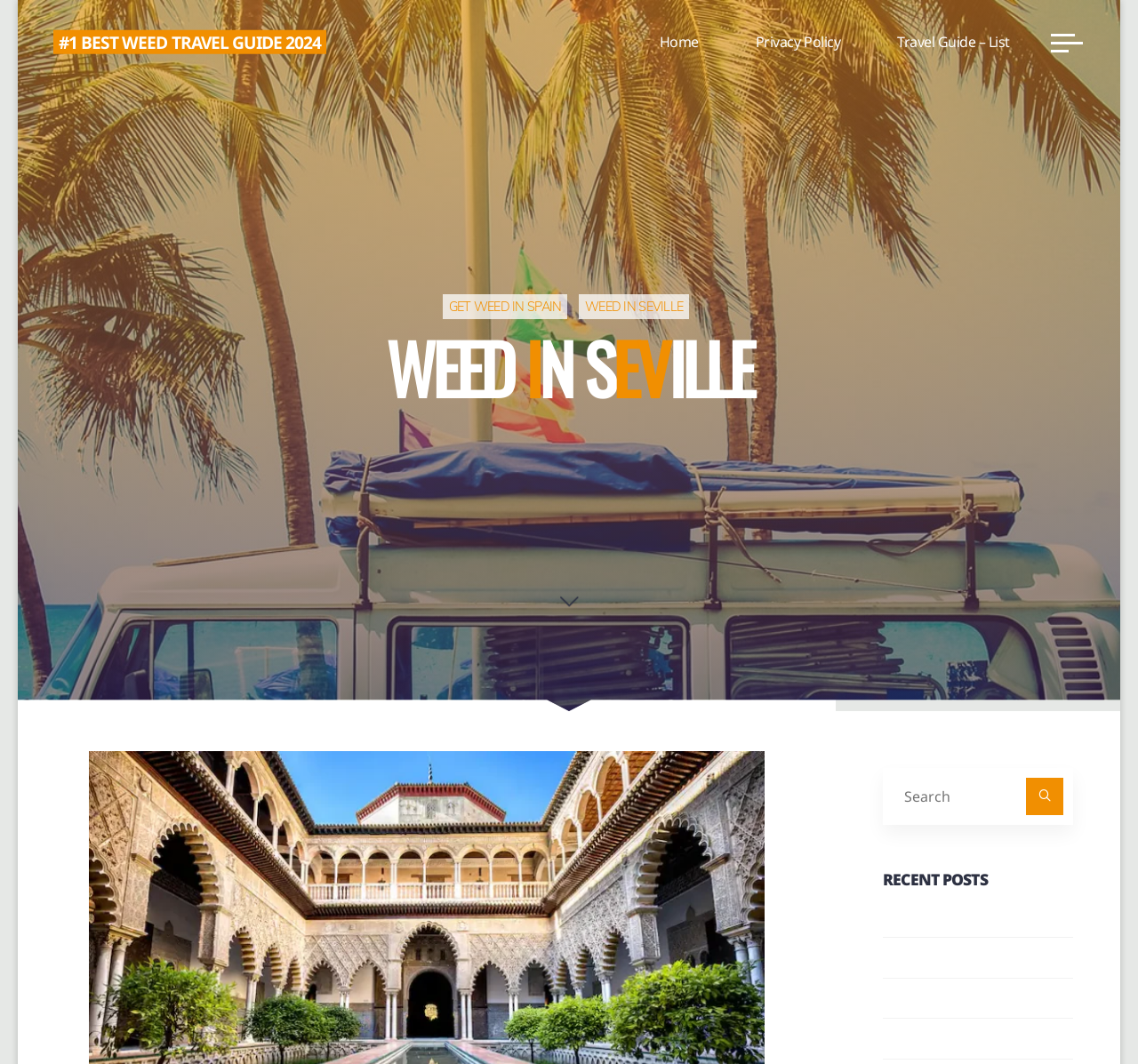What cities are mentioned for getting weed?
Based on the screenshot, respond with a single word or phrase.

Seville, Istanbul, Milan, Paris, Porto